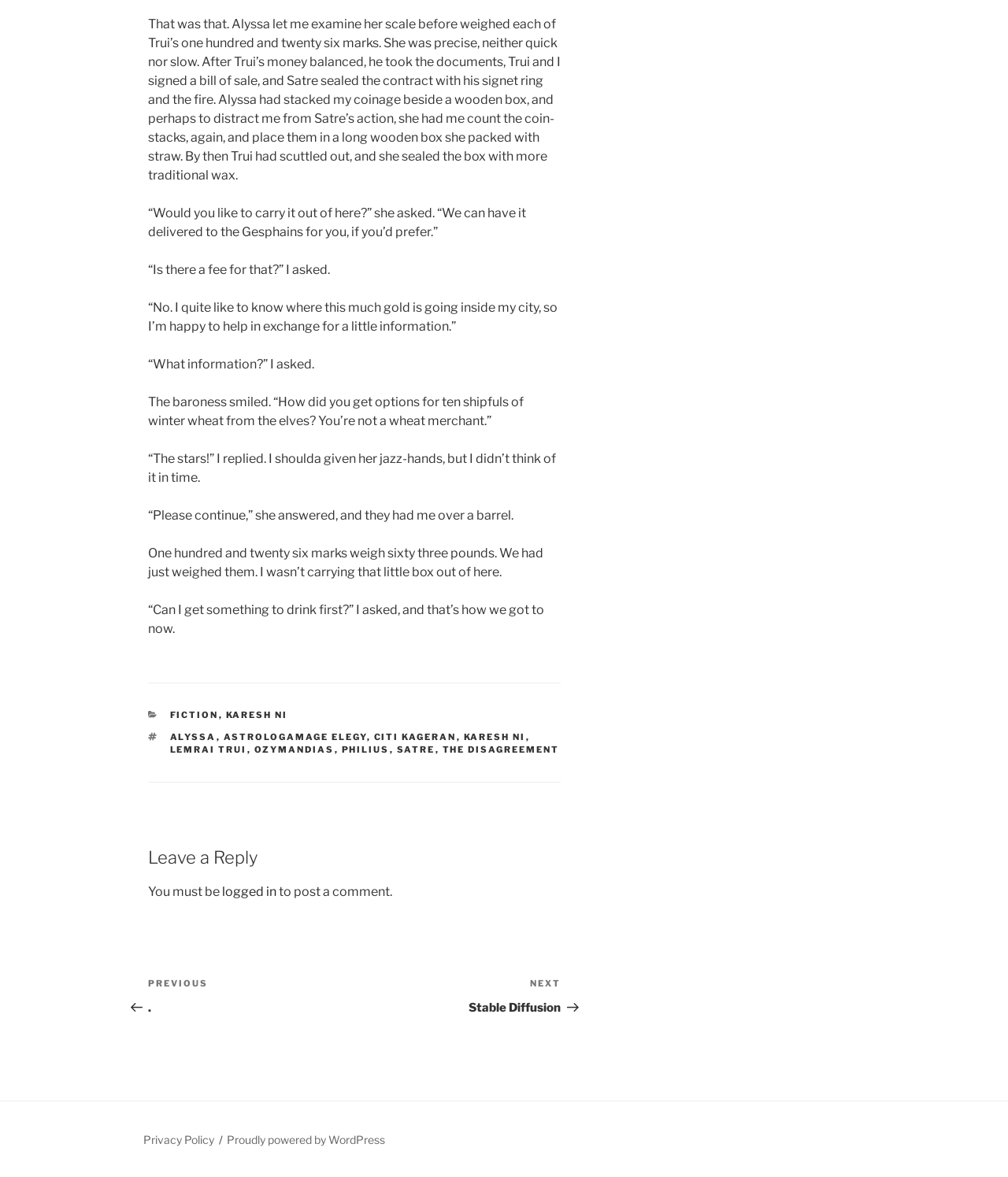Using the provided element description: "Previous PostPrevious .", identify the bounding box coordinates. The coordinates should be four floats between 0 and 1 in the order [left, top, right, bottom].

[0.147, 0.83, 0.352, 0.862]